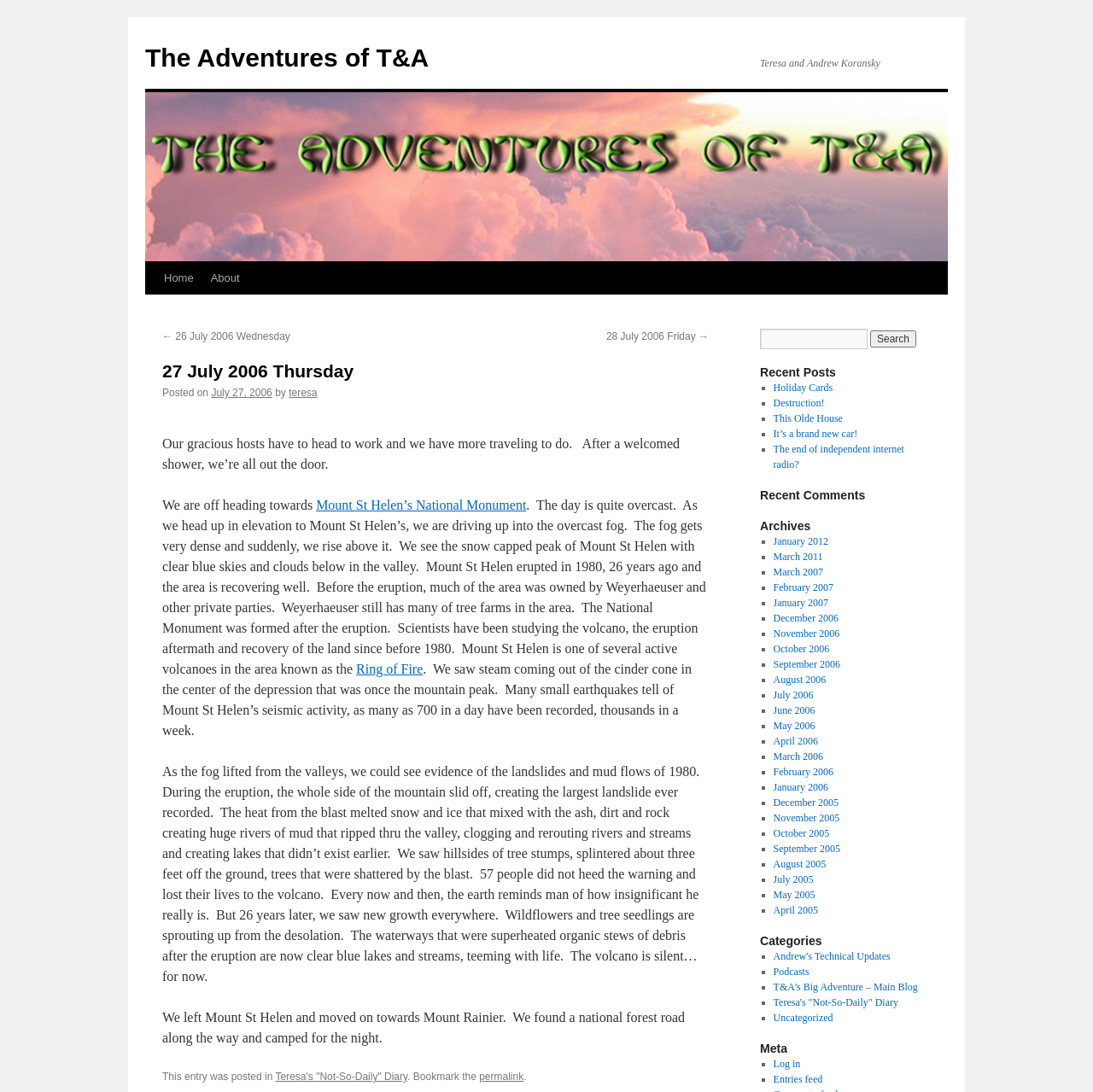Please determine the bounding box coordinates of the section I need to click to accomplish this instruction: "Go to the home page".

[0.142, 0.24, 0.185, 0.27]